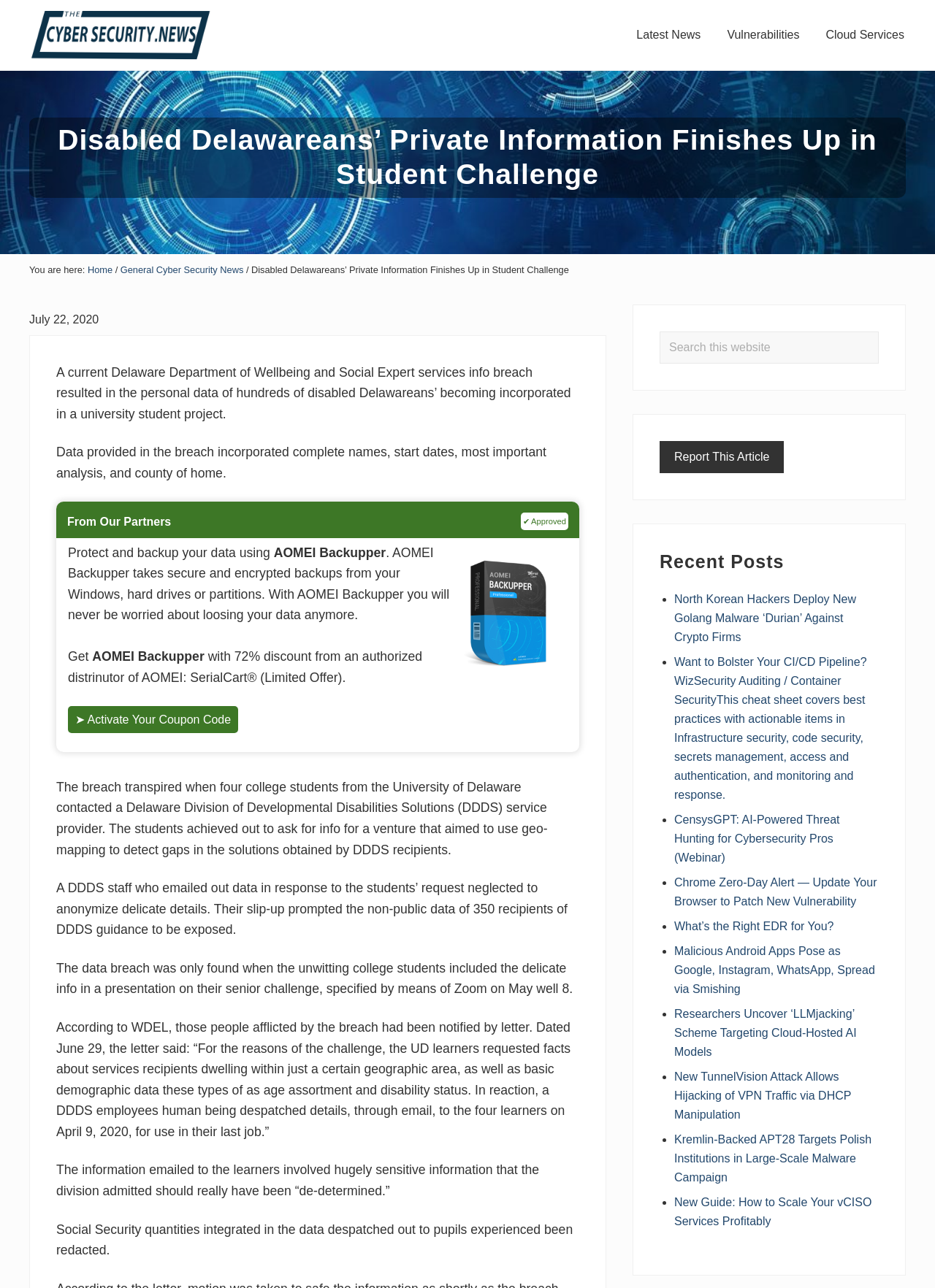Find and indicate the bounding box coordinates of the region you should select to follow the given instruction: "Click on 'Latest News'".

[0.668, 0.019, 0.762, 0.035]